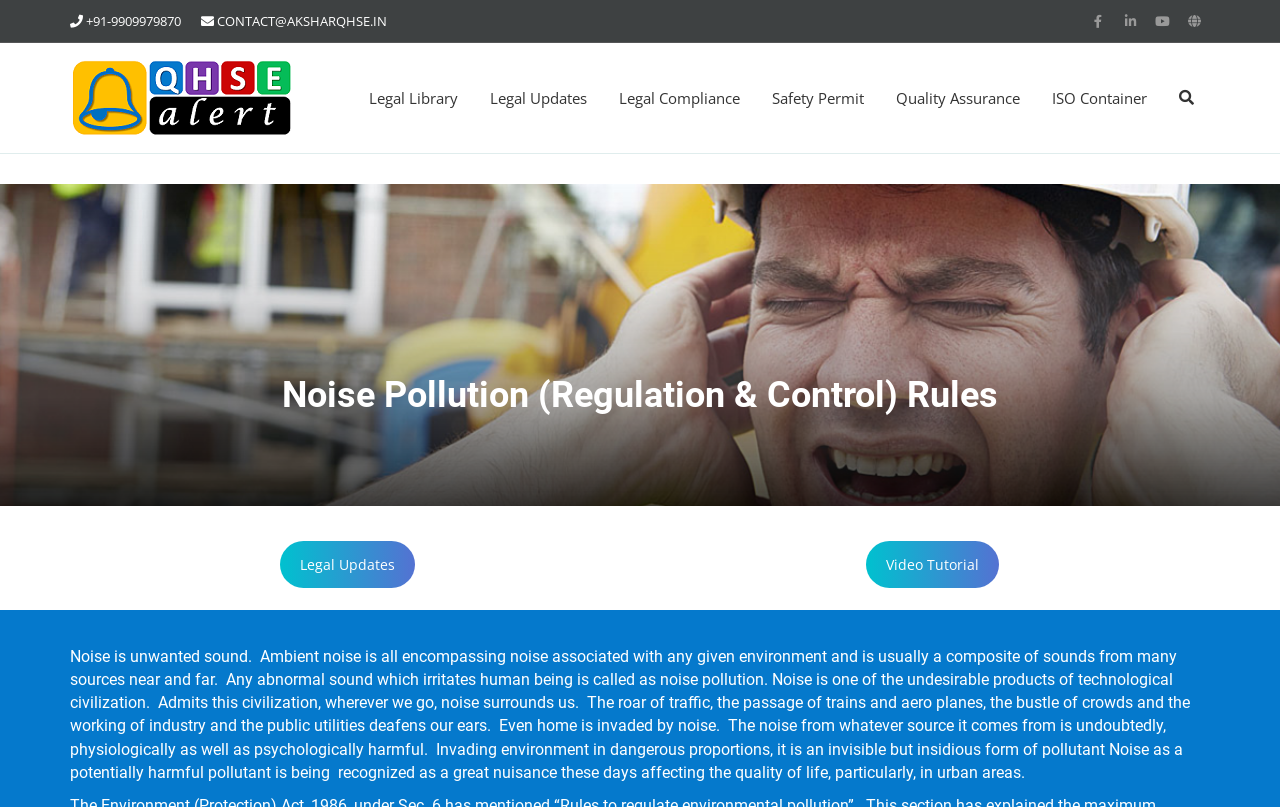Please provide the bounding box coordinates for the element that needs to be clicked to perform the following instruction: "Click on the Contact us now button". The coordinates should be given as four float numbers between 0 and 1, i.e., [left, top, right, bottom].

None